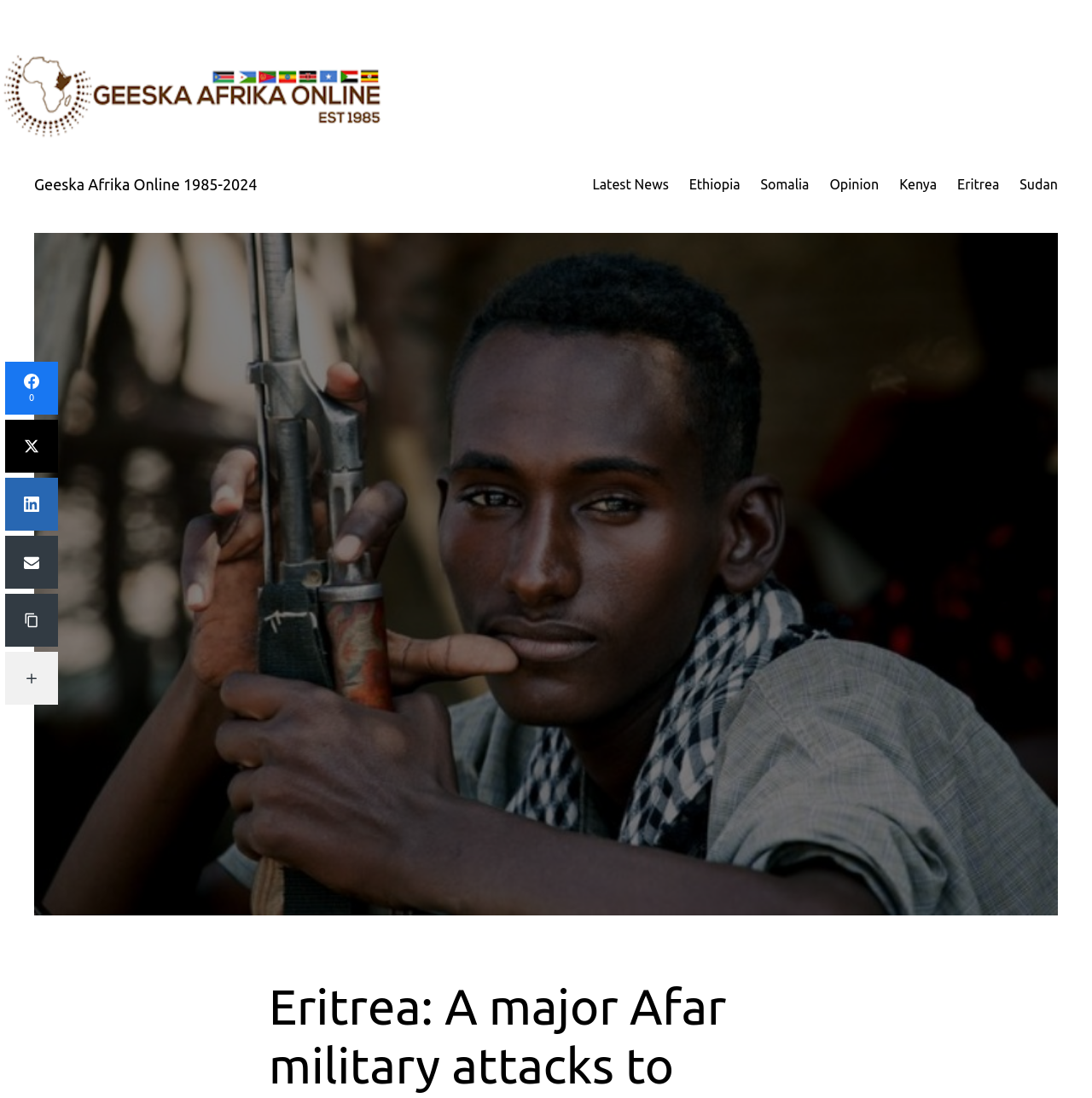Determine the coordinates of the bounding box for the clickable area needed to execute this instruction: "Check the 'More Networks' options".

[0.065, 0.612, 0.131, 0.622]